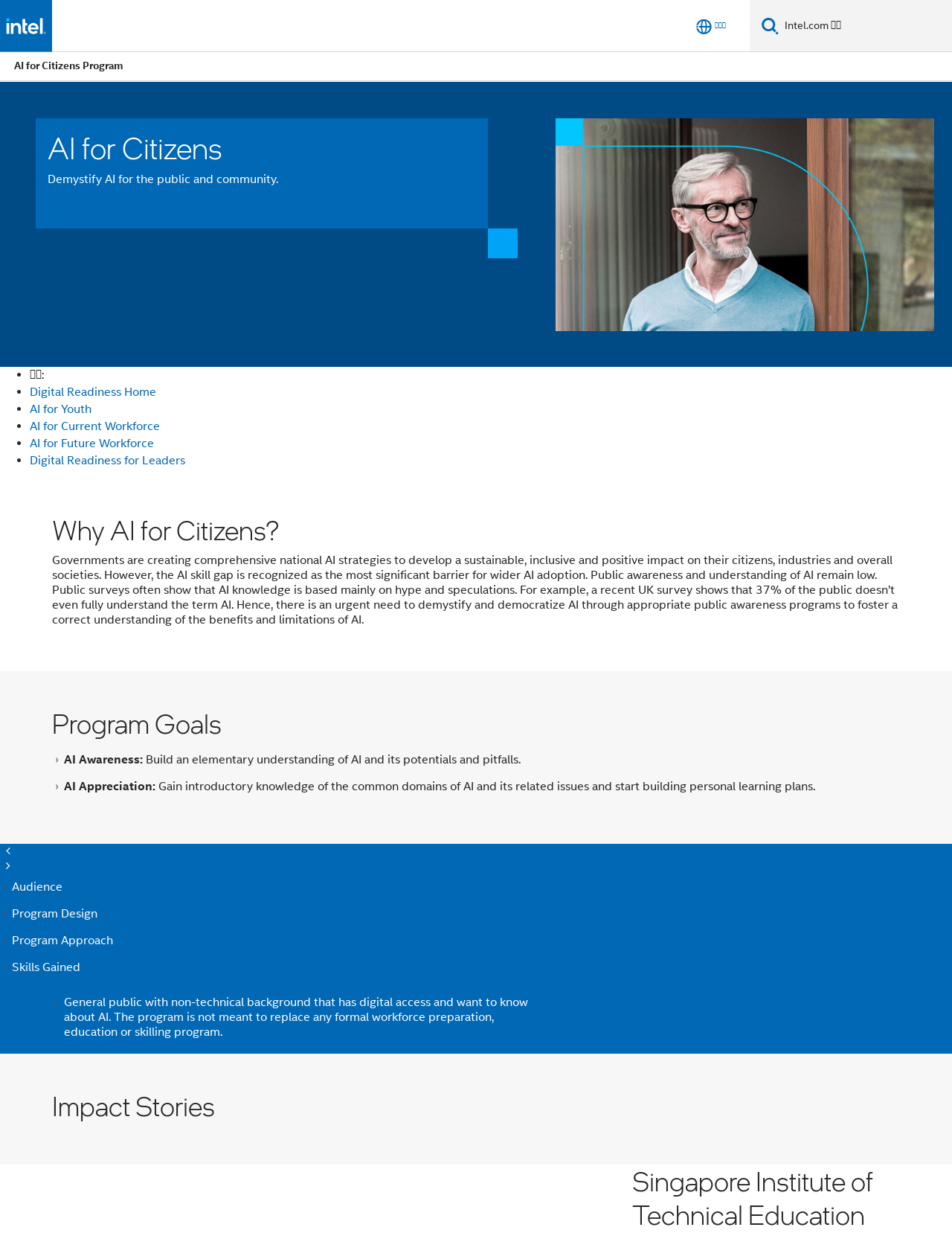Identify the bounding box coordinates for the UI element described as: "AI for Current Workforce". The coordinates should be provided as four floats between 0 and 1: [left, top, right, bottom].

[0.031, 0.34, 0.168, 0.352]